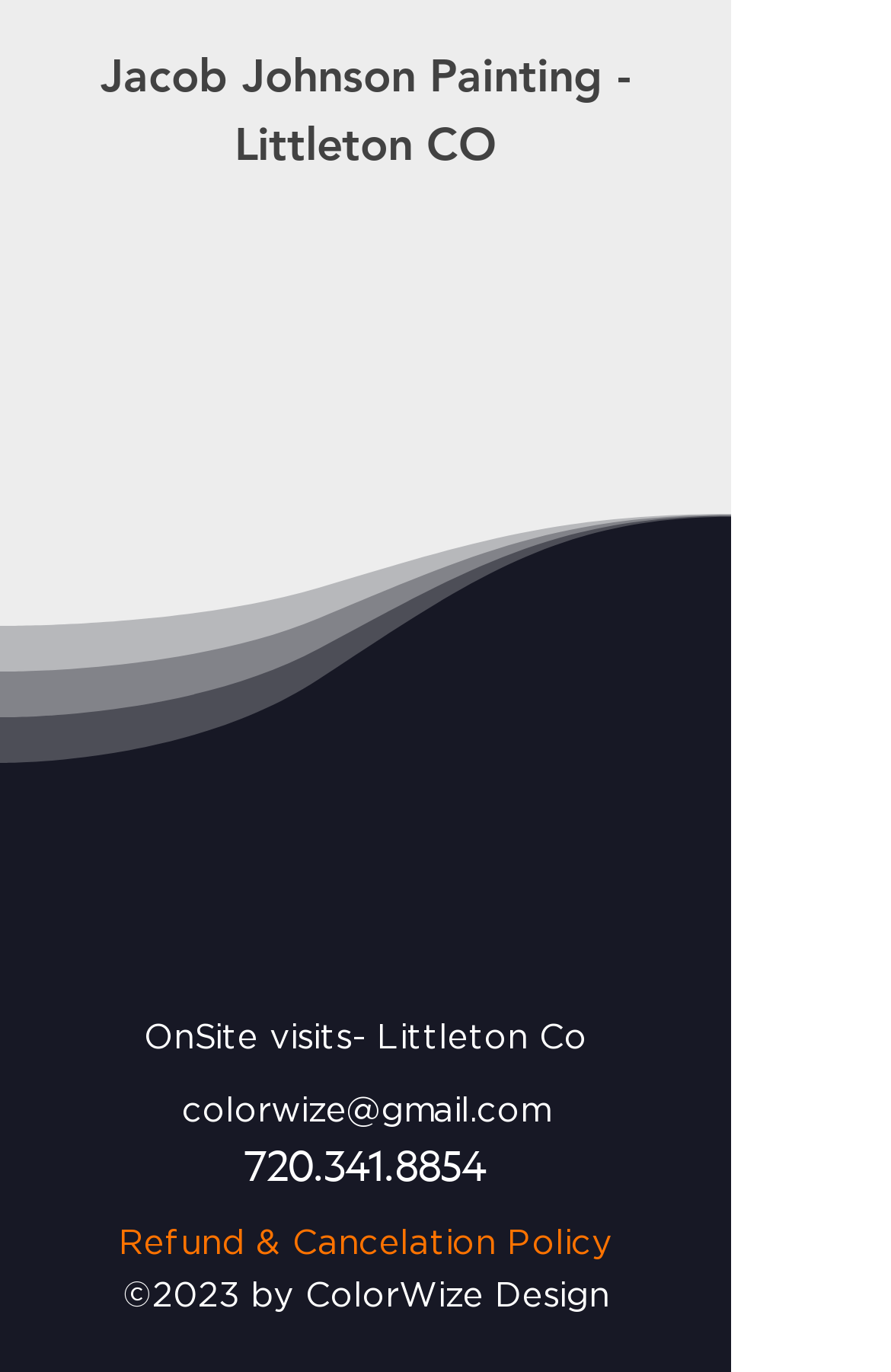Find the bounding box coordinates of the clickable region needed to perform the following instruction: "Call 720.341.8854". The coordinates should be provided as four float numbers between 0 and 1, i.e., [left, top, right, bottom].

[0.274, 0.83, 0.546, 0.867]